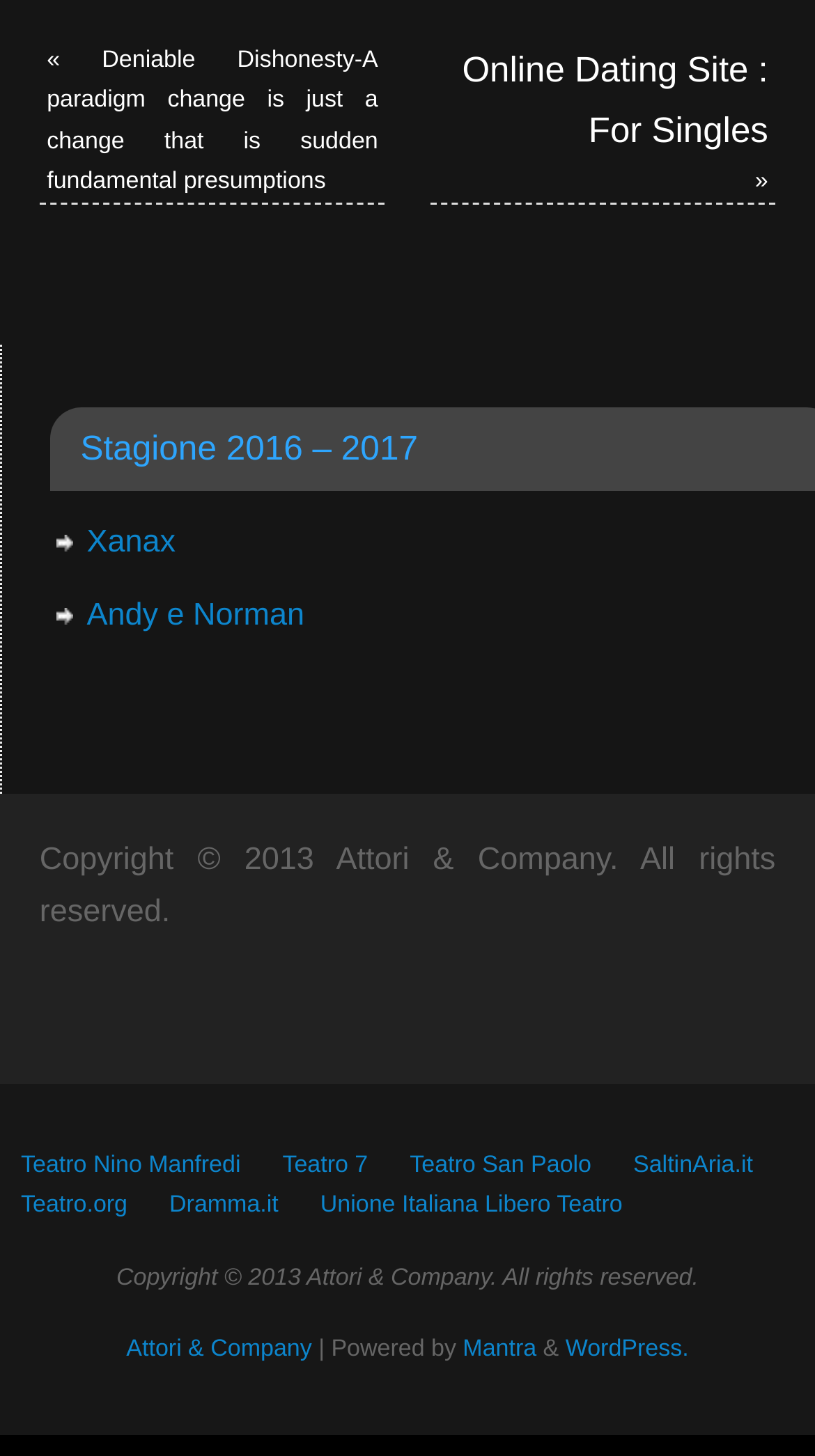Locate the bounding box coordinates of the clickable element to fulfill the following instruction: "Learn more about Xanax". Provide the coordinates as four float numbers between 0 and 1 in the format [left, top, right, bottom].

[0.106, 0.36, 0.216, 0.385]